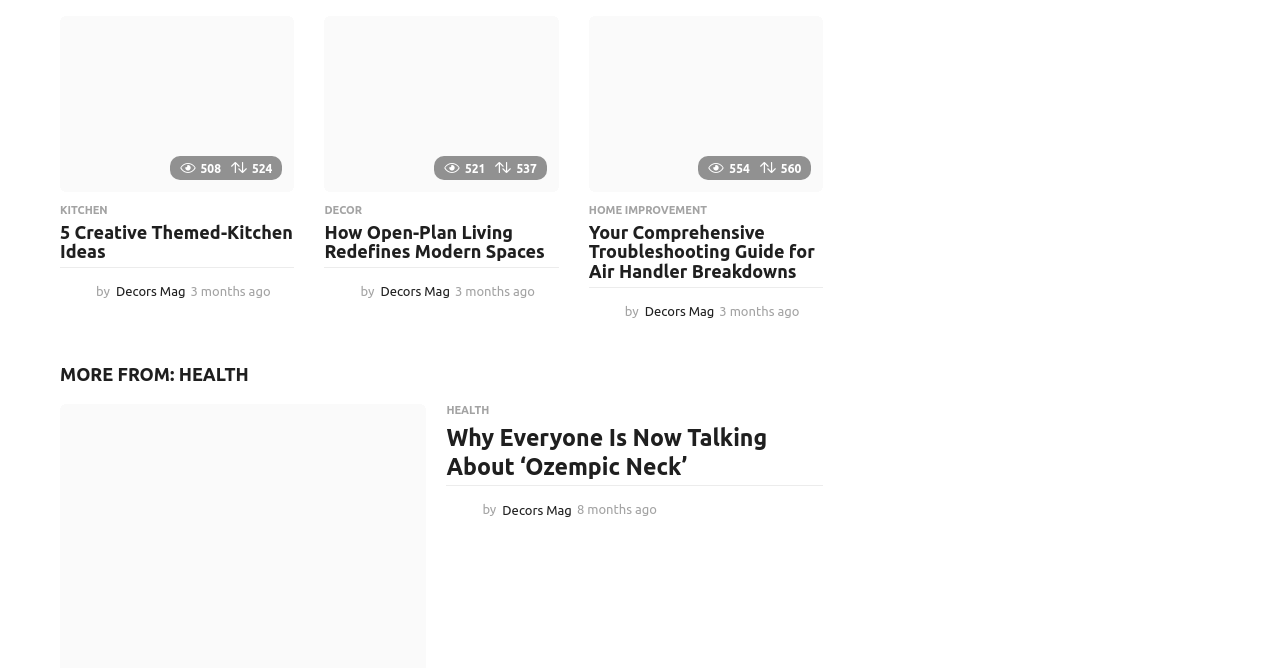Locate the bounding box coordinates of the element that should be clicked to fulfill the instruction: "Read the article 'How Open-Plan Living Redefines Modern Spaces'".

[0.253, 0.058, 0.437, 0.321]